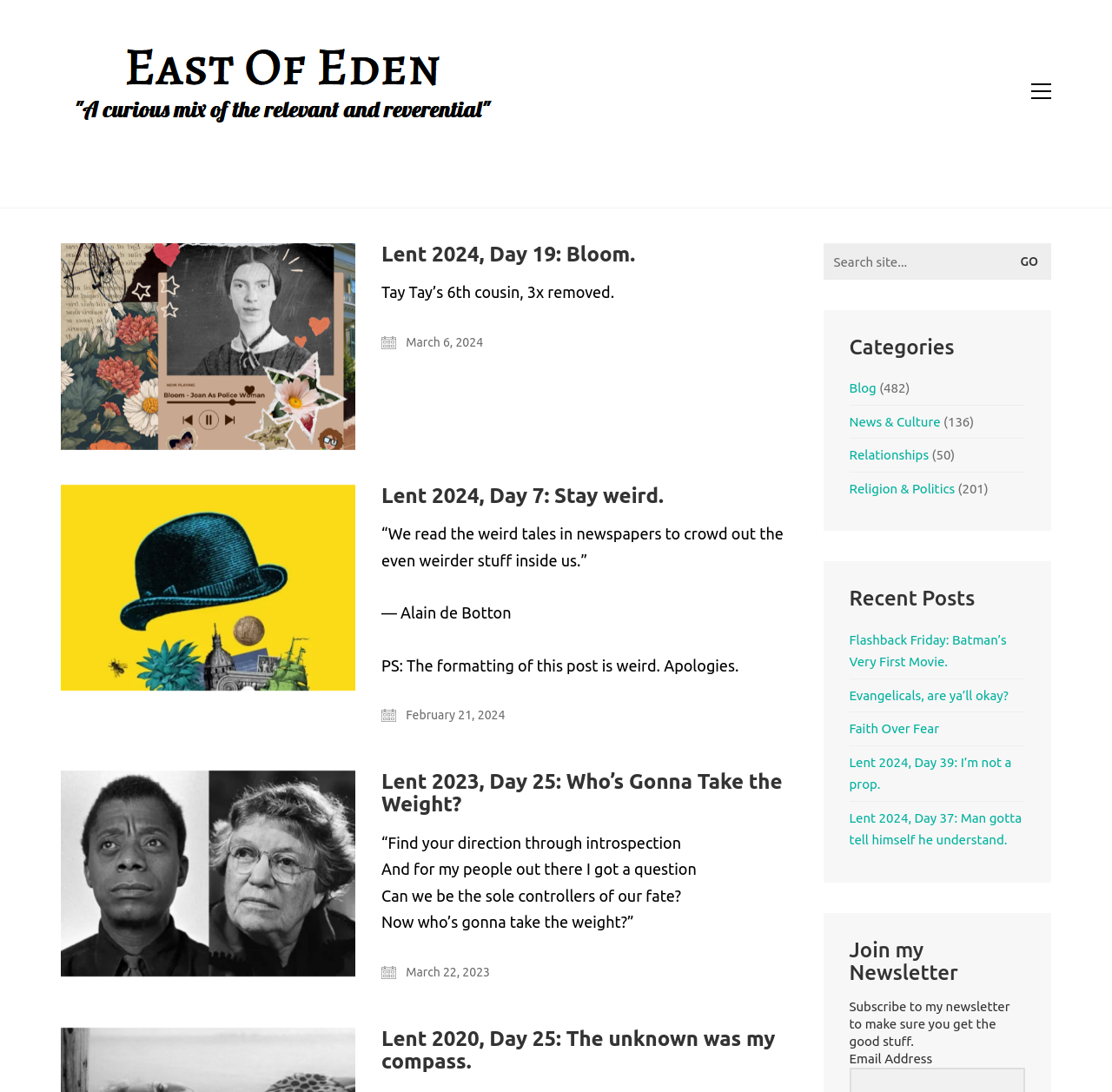Identify the bounding box coordinates necessary to click and complete the given instruction: "Search for something".

[0.74, 0.223, 0.945, 0.256]